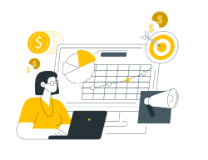What colors dominate the image? Analyze the screenshot and reply with just one word or a short phrase.

Yellow and gray